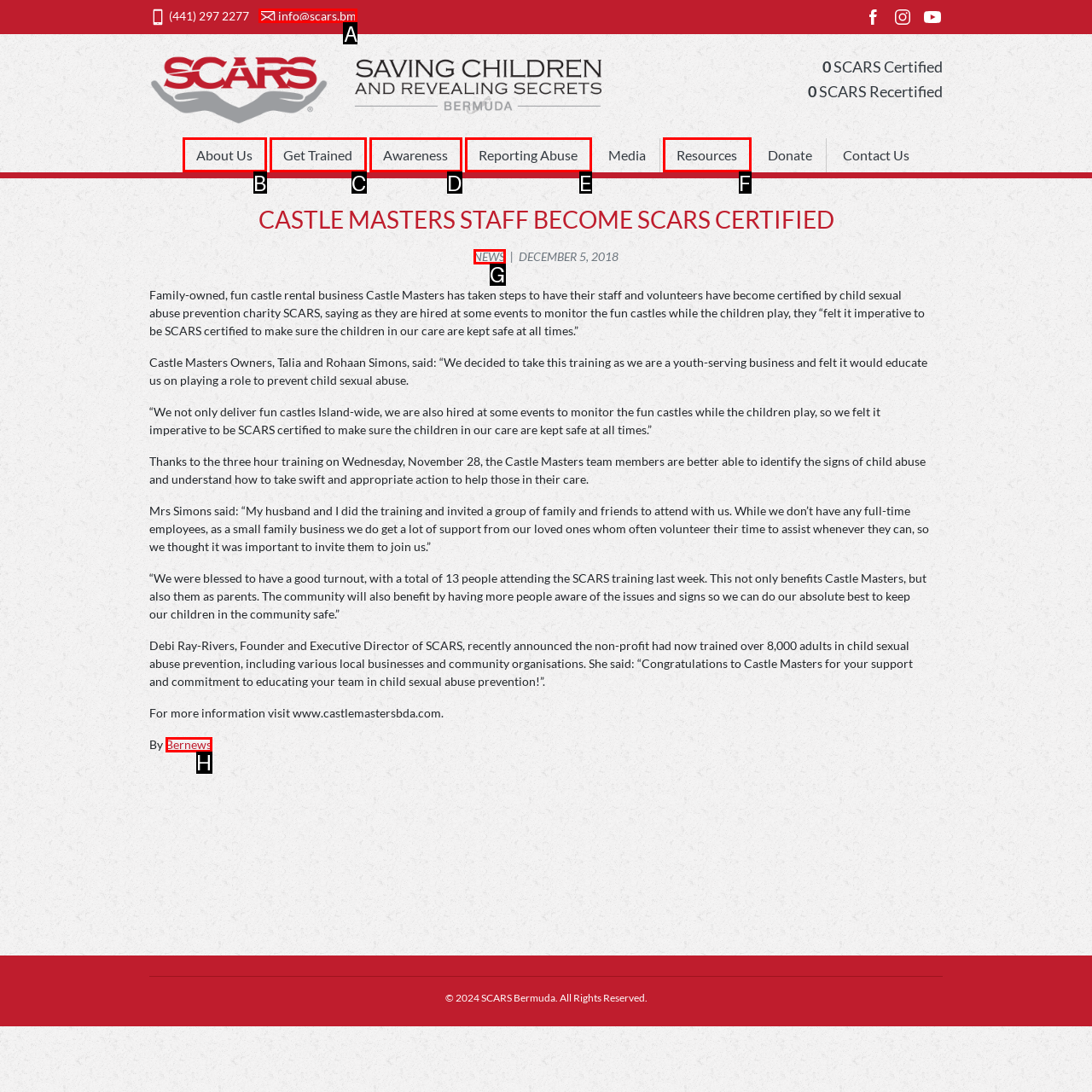Which HTML element should be clicked to complete the task: Send an email to info@scars.bm? Answer with the letter of the corresponding option.

A